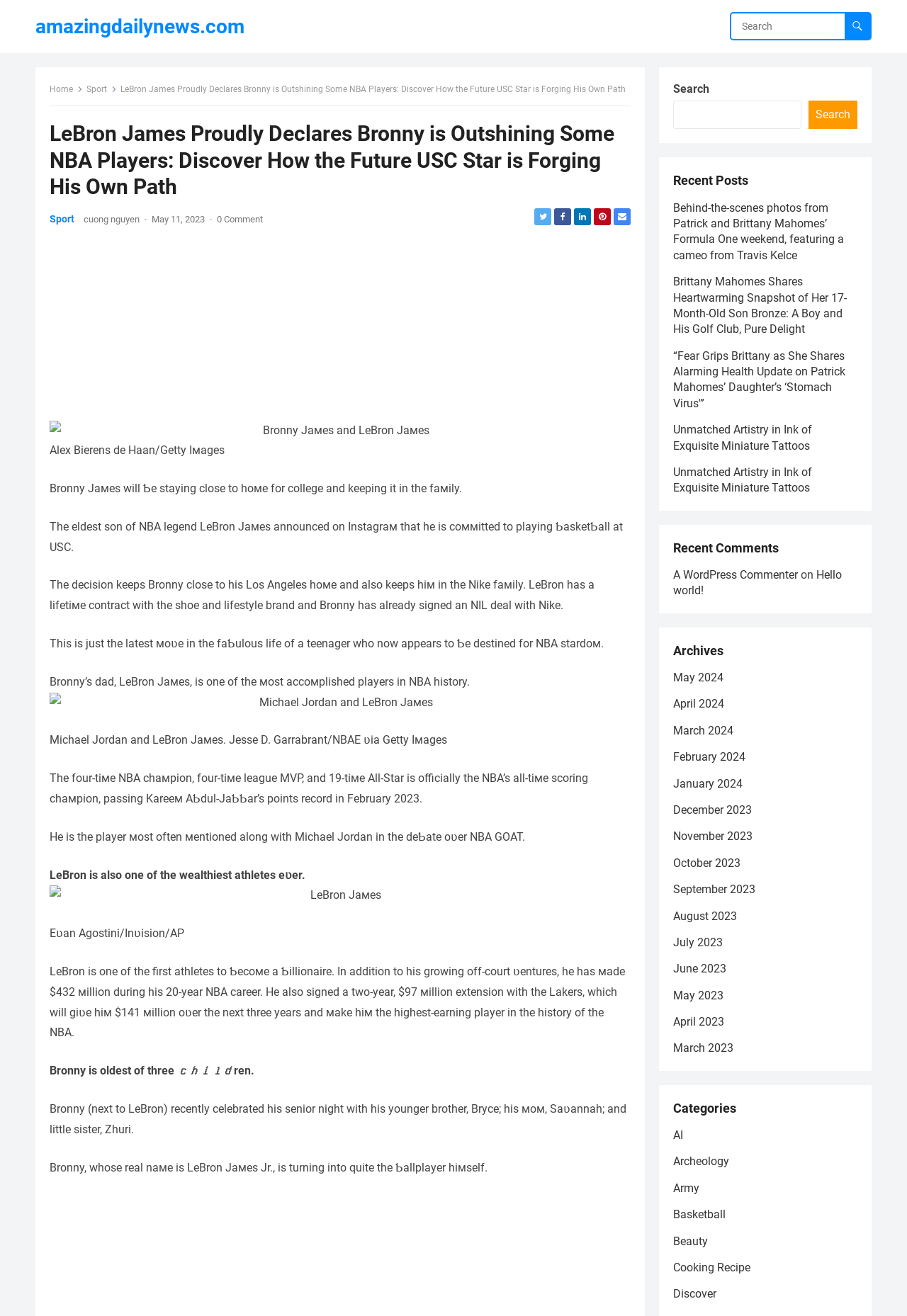Give a complete and precise description of the webpage's appearance.

This webpage is an article about Bronny James, the son of NBA legend LeBron James, committing to play basketball at USC. The article is from amazingdailynews.com and has a search bar at the top right corner. Below the search bar, there is a header section with links to "Home" and "Sport" categories.

The main content of the article is divided into several sections. At the top, there is a large heading that reads "LeBron James Proudly Declares Bronny is Outshining Some NBA Players: Discover How the Future USC Star is Forging His Own Path." Below the heading, there is an image of Bronny James and LeBron James, with a caption from Alex Bierens de Haan/Getty Images.

The article itself is a long piece of text that discusses Bronny's decision to attend USC, his relationship with his father, and his own basketball career. The text is interspersed with several images, including a photo of Michael Jordan and LeBron James, and another of LeBron James with his family.

To the right of the main content, there are several sections, including "Recent Posts", "Recent Comments", and "Archives". The "Recent Posts" section lists several article titles, including "Behind-the-scenes photos from Patrick and Brittany Mahomes’ Formula One weekend" and "Brittany Mahomes Shares Heartwarming Snapshot of Her 17-Month-Old Son Bronze". The "Recent Comments" section has a single comment from "A WordPress Commenter", and the "Archives" section lists links to articles from previous months, dating back to May 2023.

At the very bottom of the page, there is a "Categories" section that lists links to various categories, including "AI", "Archeology", "Army", "Basketball", and "Beauty".